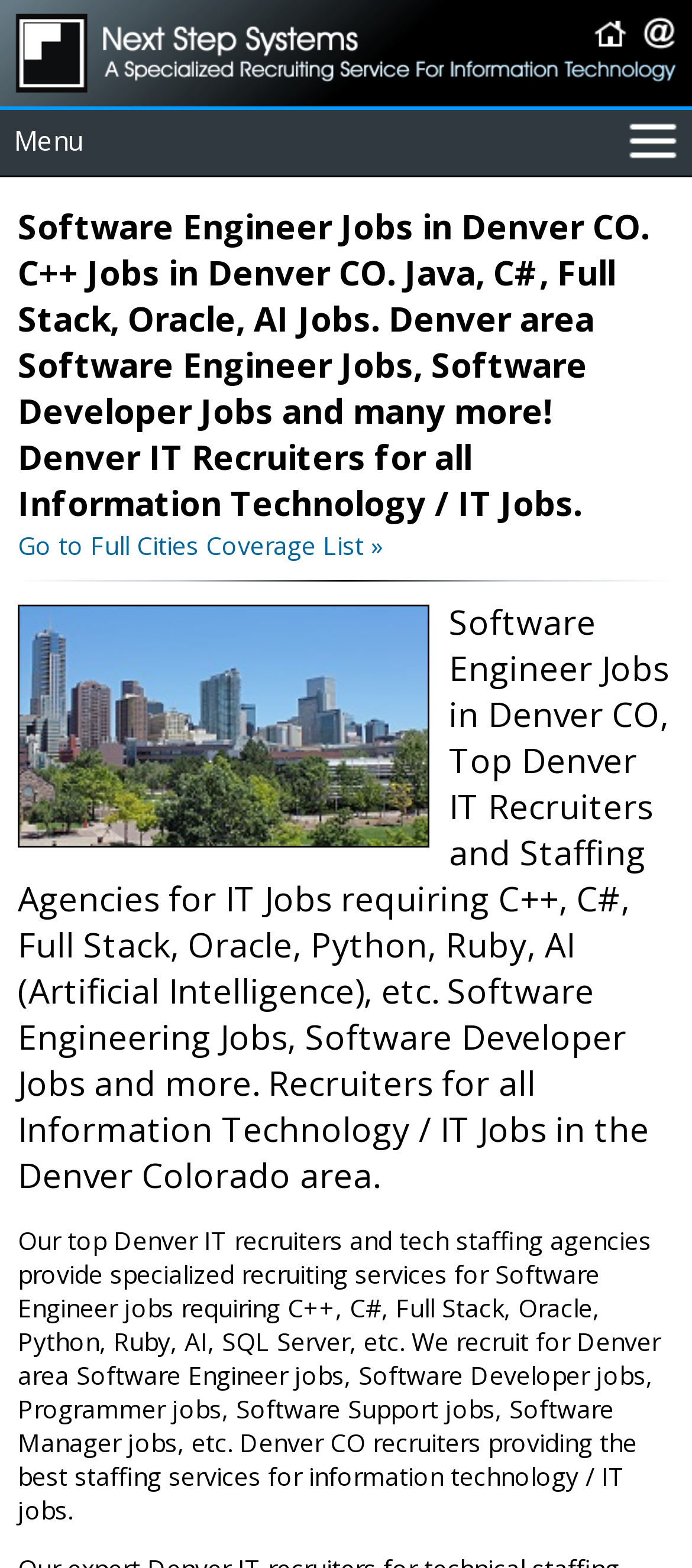How many navigation links are in the top menu?
Please answer the question with a single word or phrase, referencing the image.

7